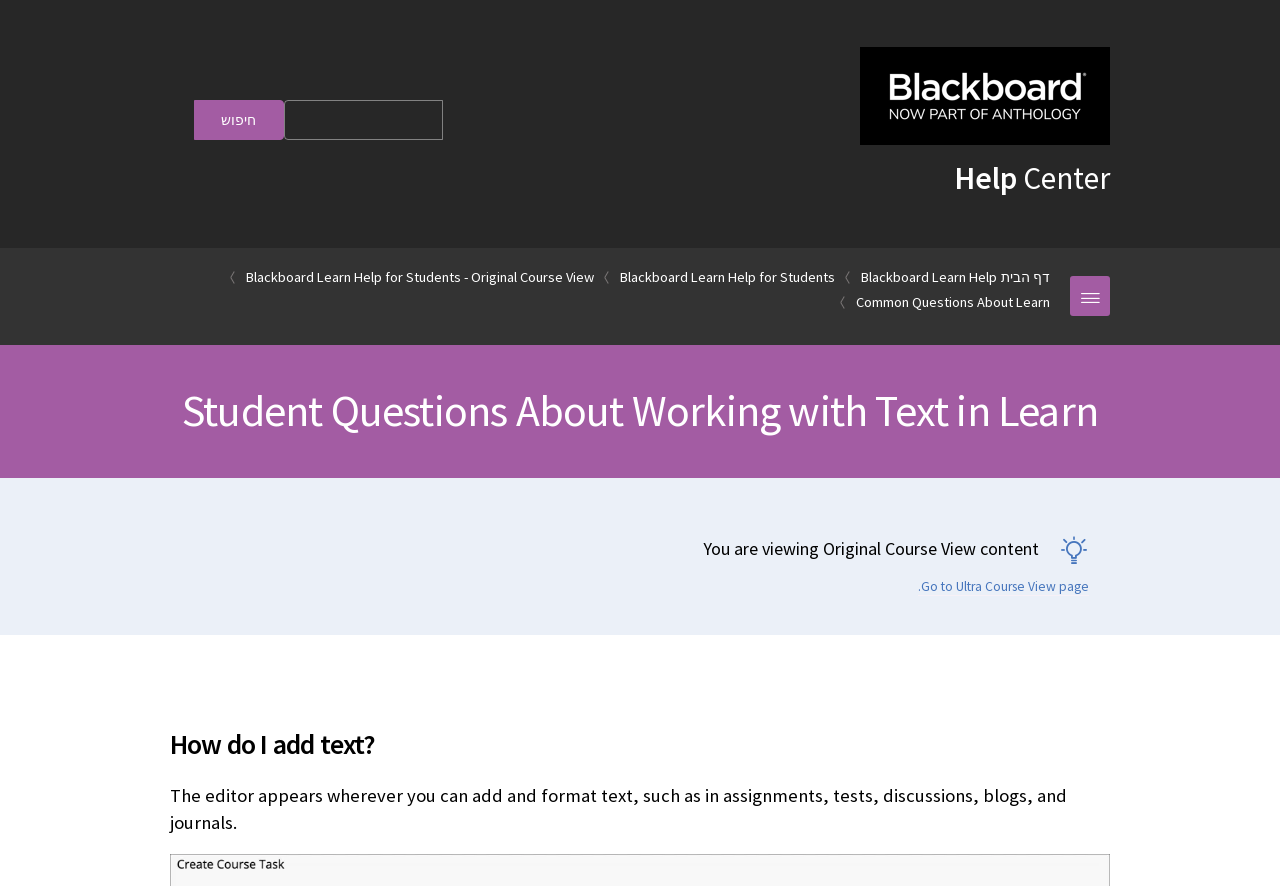Identify the bounding box coordinates for the UI element described by the following text: "דילוג לתוכן העיקרי". Provide the coordinates as four float numbers between 0 and 1, in the format [left, top, right, bottom].

[0.969, 0.0, 1.0, 0.045]